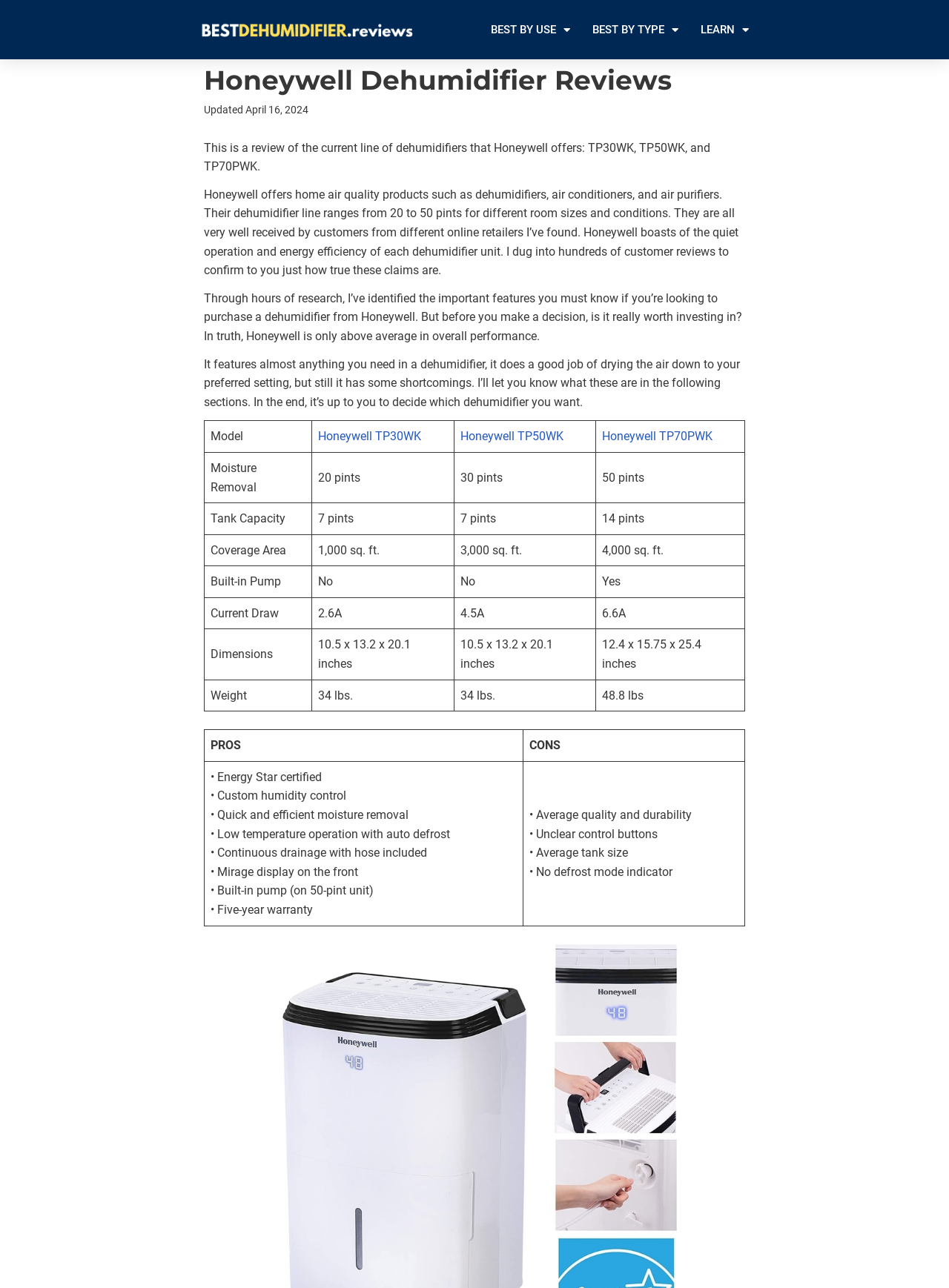How many dehumidifier models are compared?
Answer the question using a single word or phrase, according to the image.

3